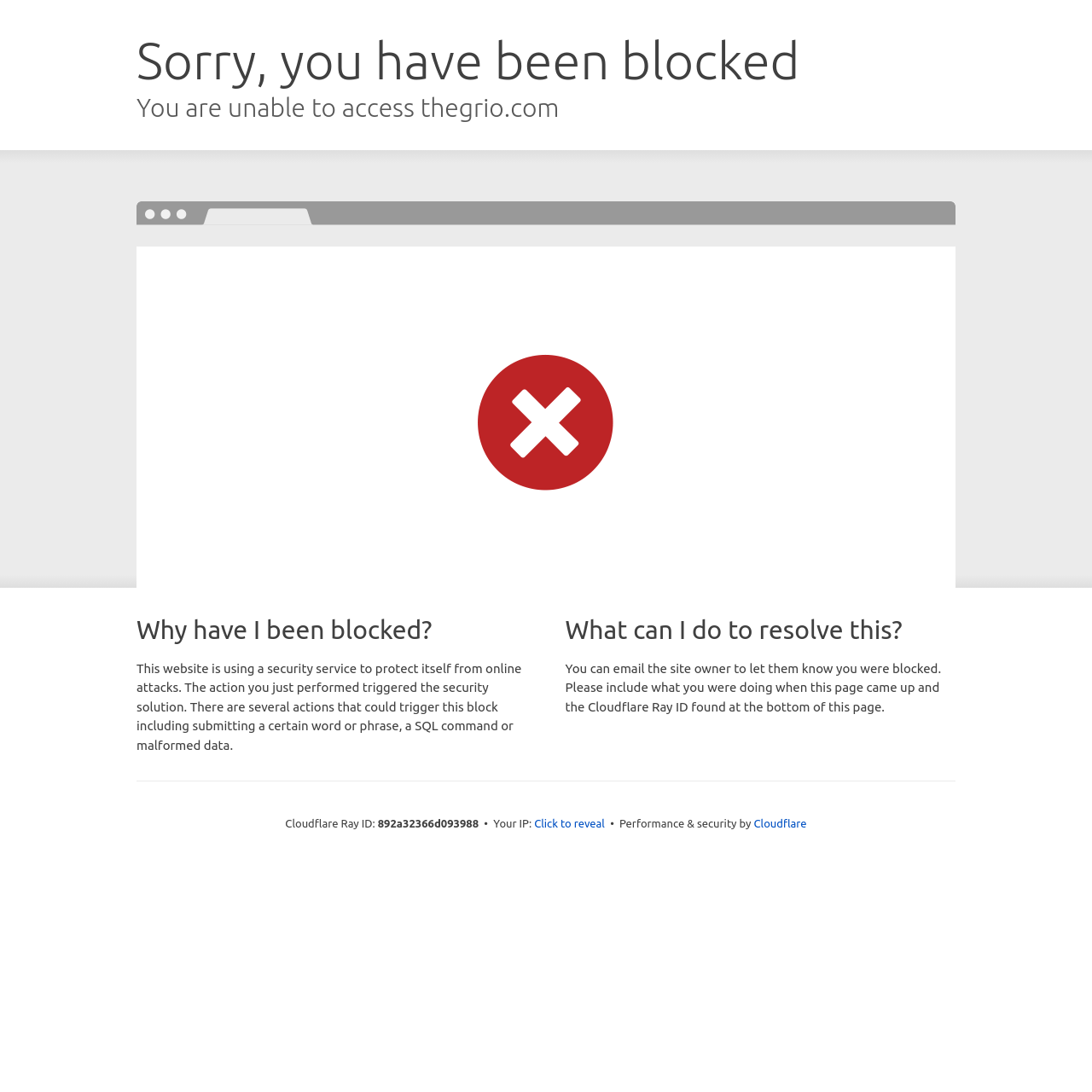What is the name of the security service used by the website?
Carefully analyze the image and provide a detailed answer to the question.

The name of the security service used by the website is mentioned in the static text 'Performance & security by Cloudflare' which is located at the bottom of the page.